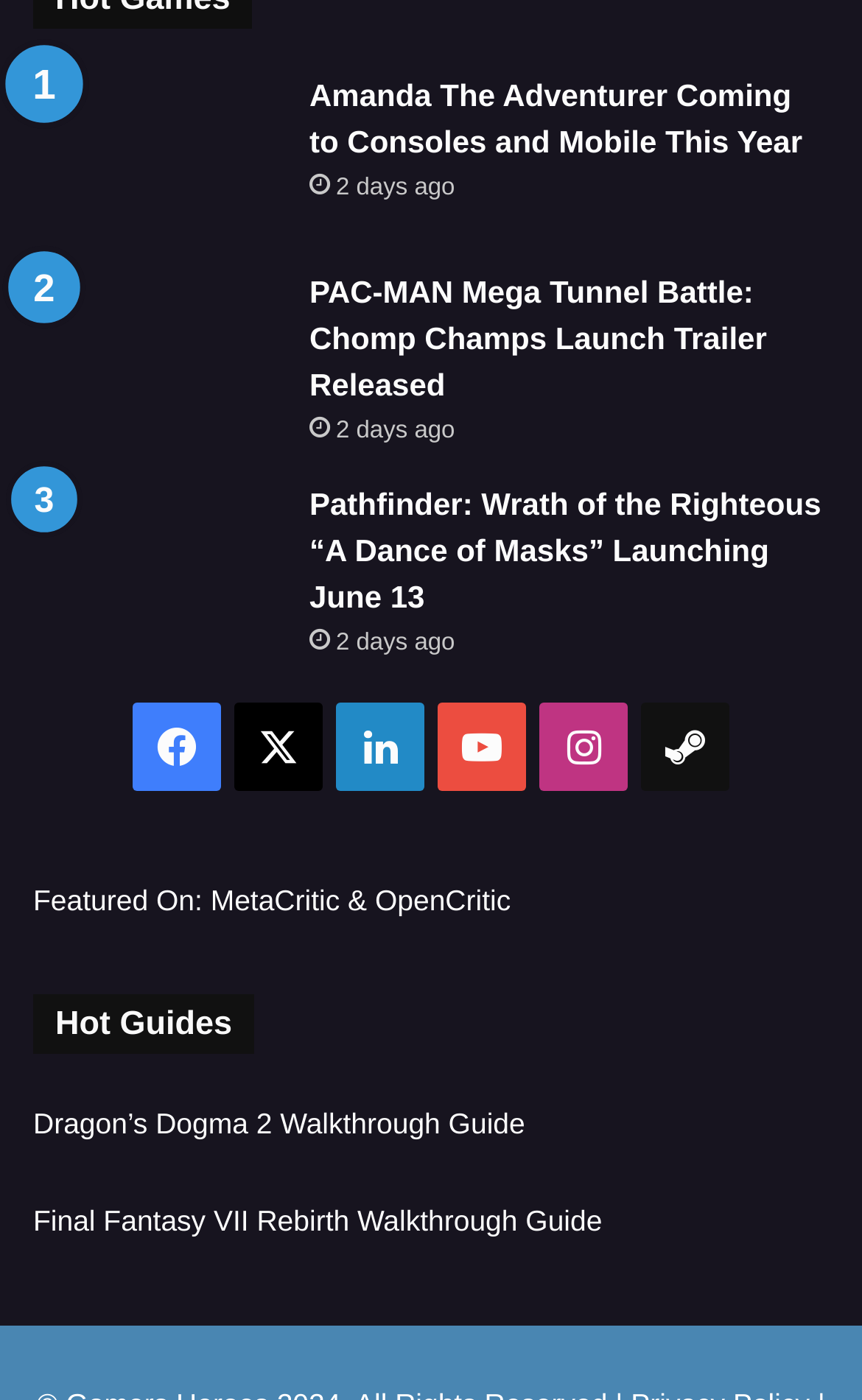How many news articles are displayed?
Please provide a comprehensive answer based on the information in the image.

I counted the number of link elements with descriptive text, which are likely news article titles. There are four of them, each with a corresponding '2 days ago' static text element.